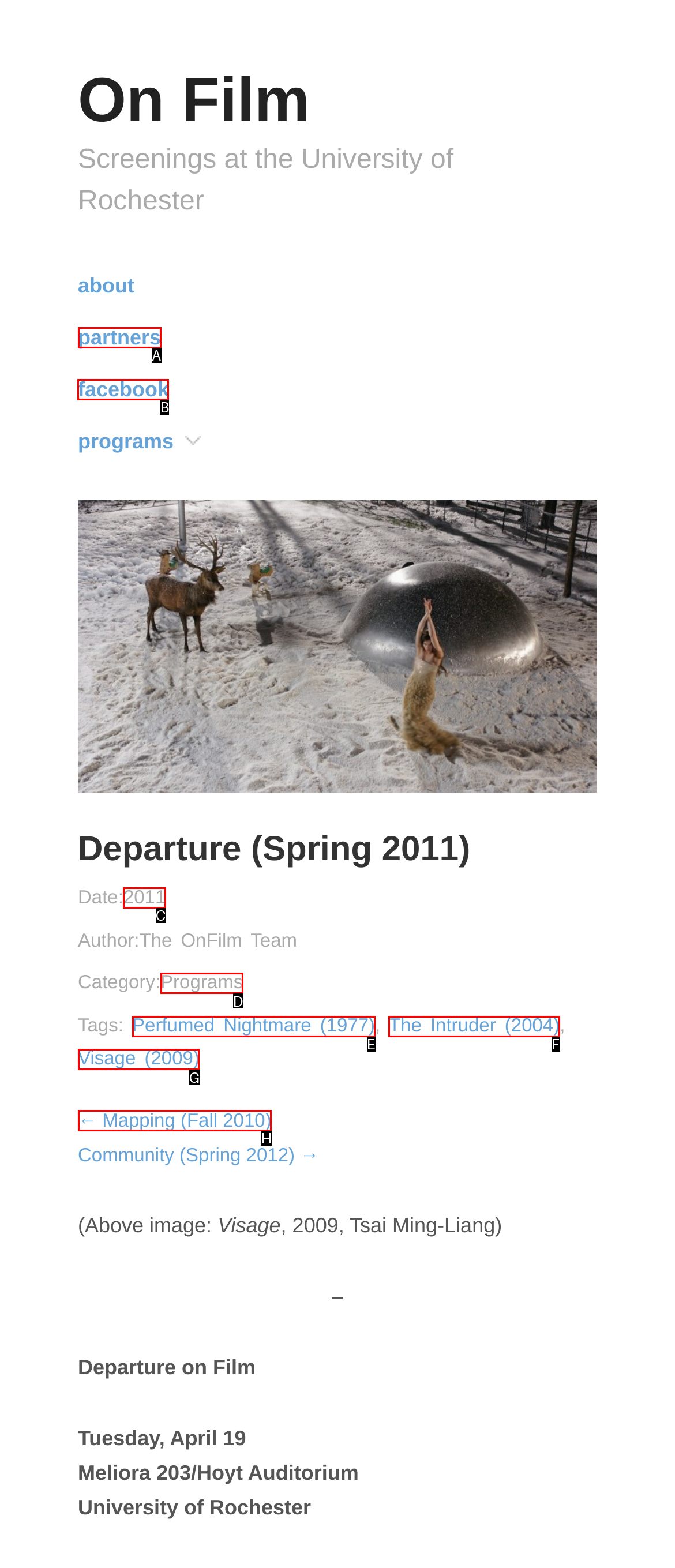Identify the HTML element I need to click to complete this task: visit facebook page Provide the option's letter from the available choices.

B